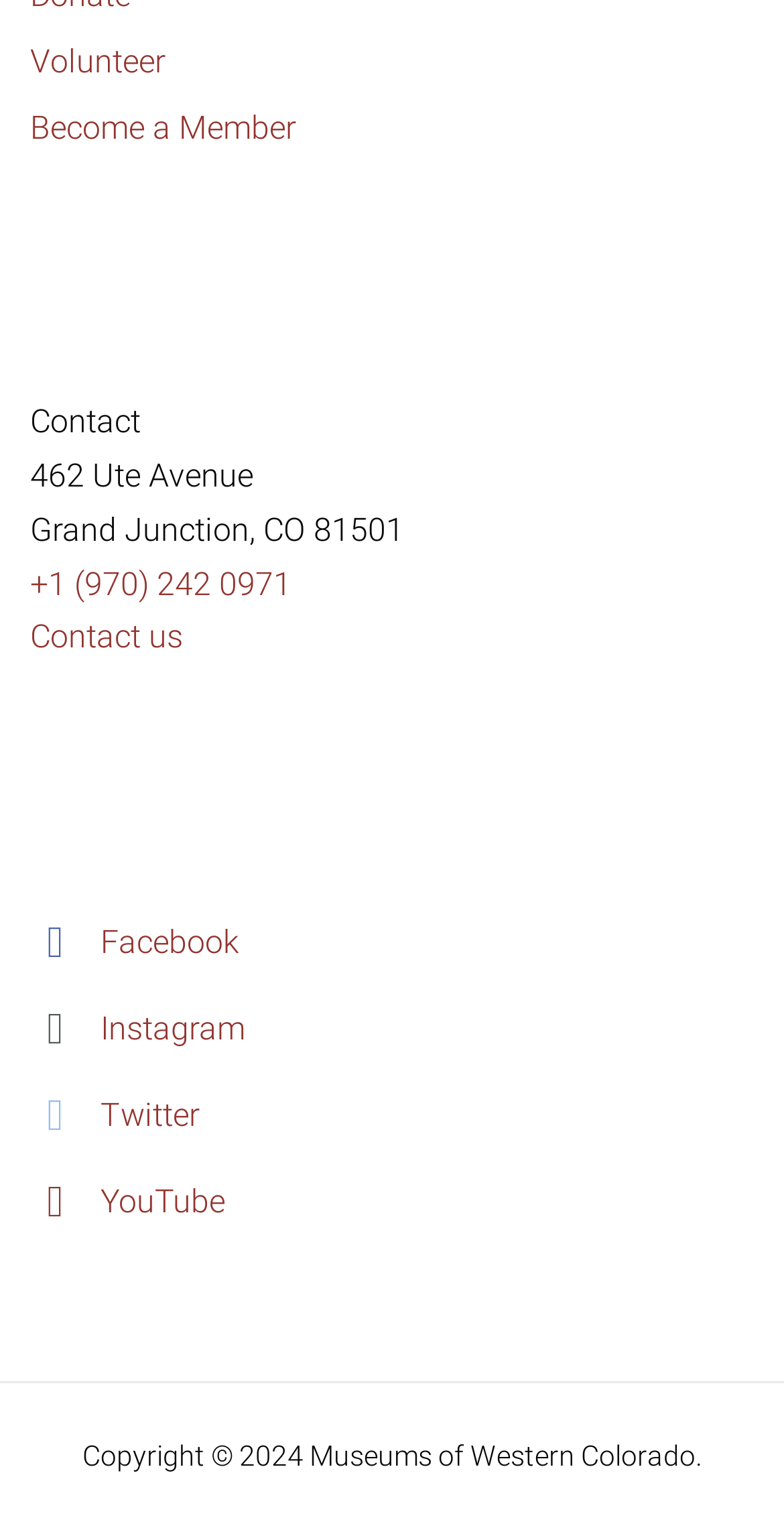Determine the bounding box coordinates of the clickable region to carry out the instruction: "Click on Become a Member".

[0.038, 0.071, 0.377, 0.095]